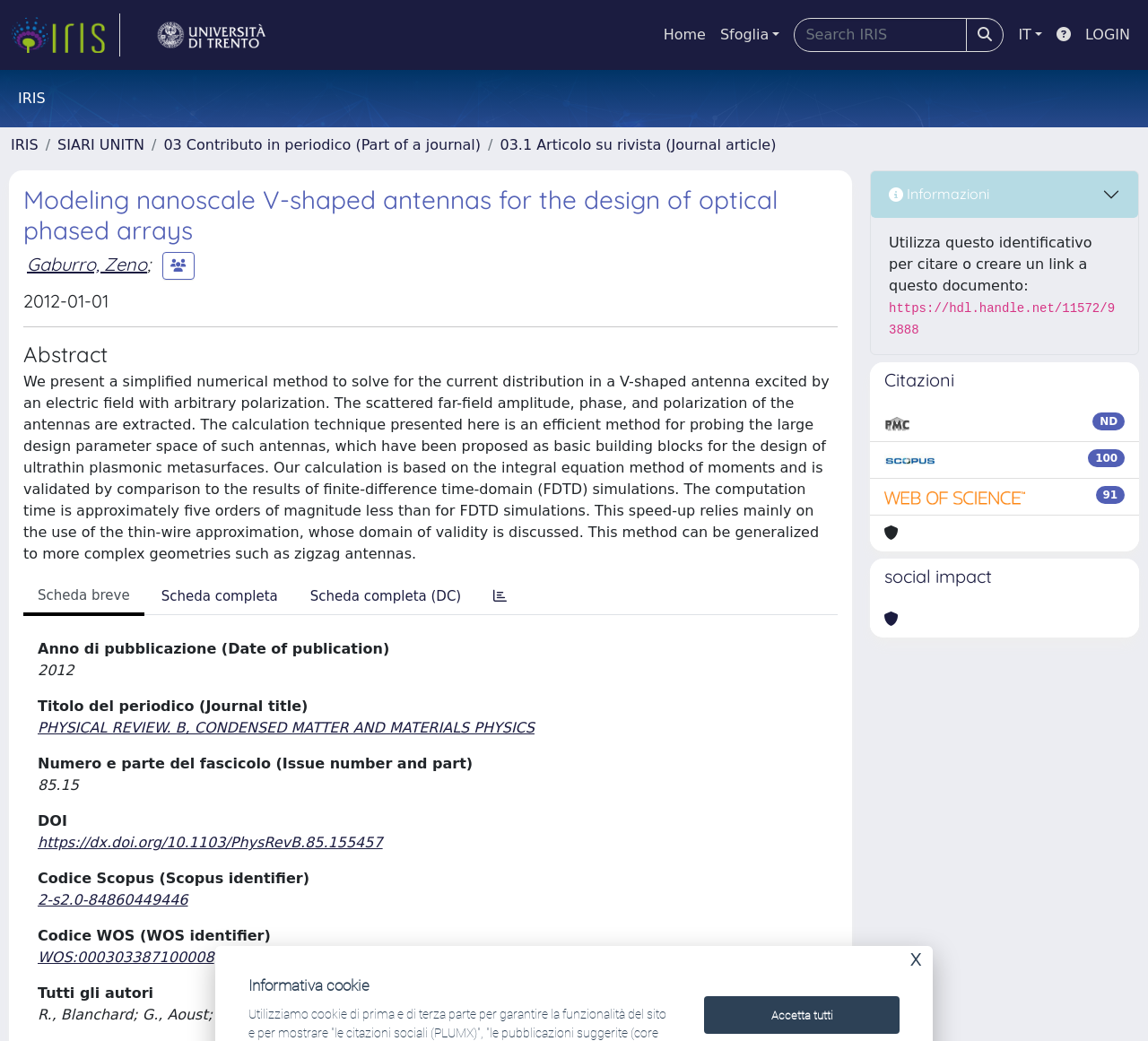Please find the bounding box coordinates of the element that you should click to achieve the following instruction: "Login". The coordinates should be presented as four float numbers between 0 and 1: [left, top, right, bottom].

[0.939, 0.016, 0.991, 0.051]